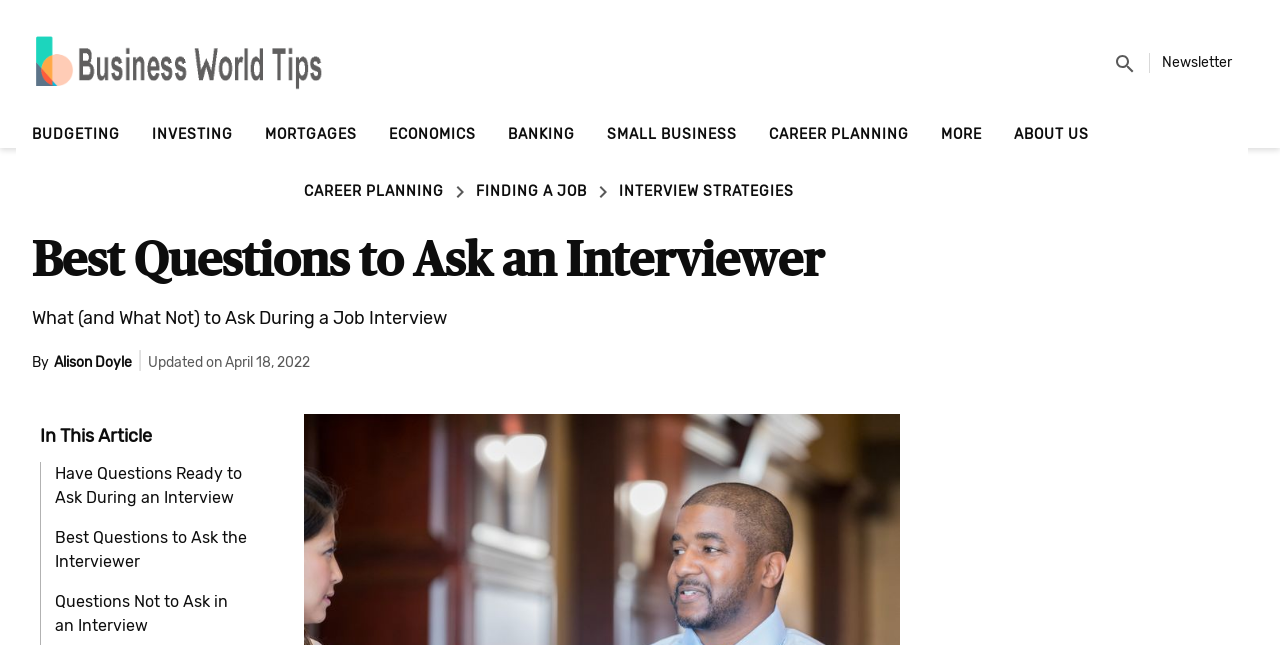Identify the bounding box coordinates for the element that needs to be clicked to fulfill this instruction: "read about career planning". Provide the coordinates in the format of four float numbers between 0 and 1: [left, top, right, bottom].

[0.601, 0.195, 0.71, 0.222]